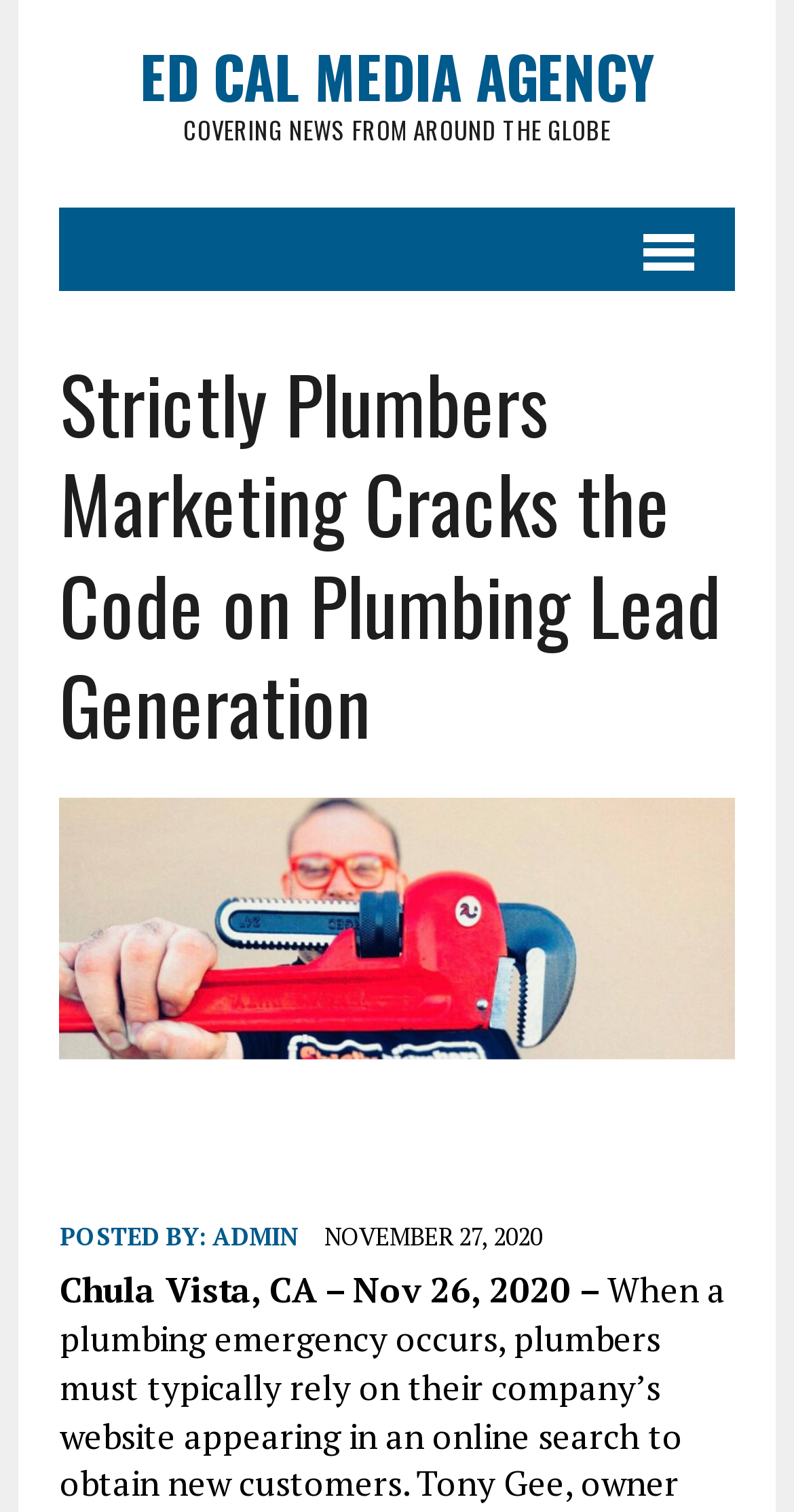Who is the author of the post?
From the image, respond using a single word or phrase.

ADMIN